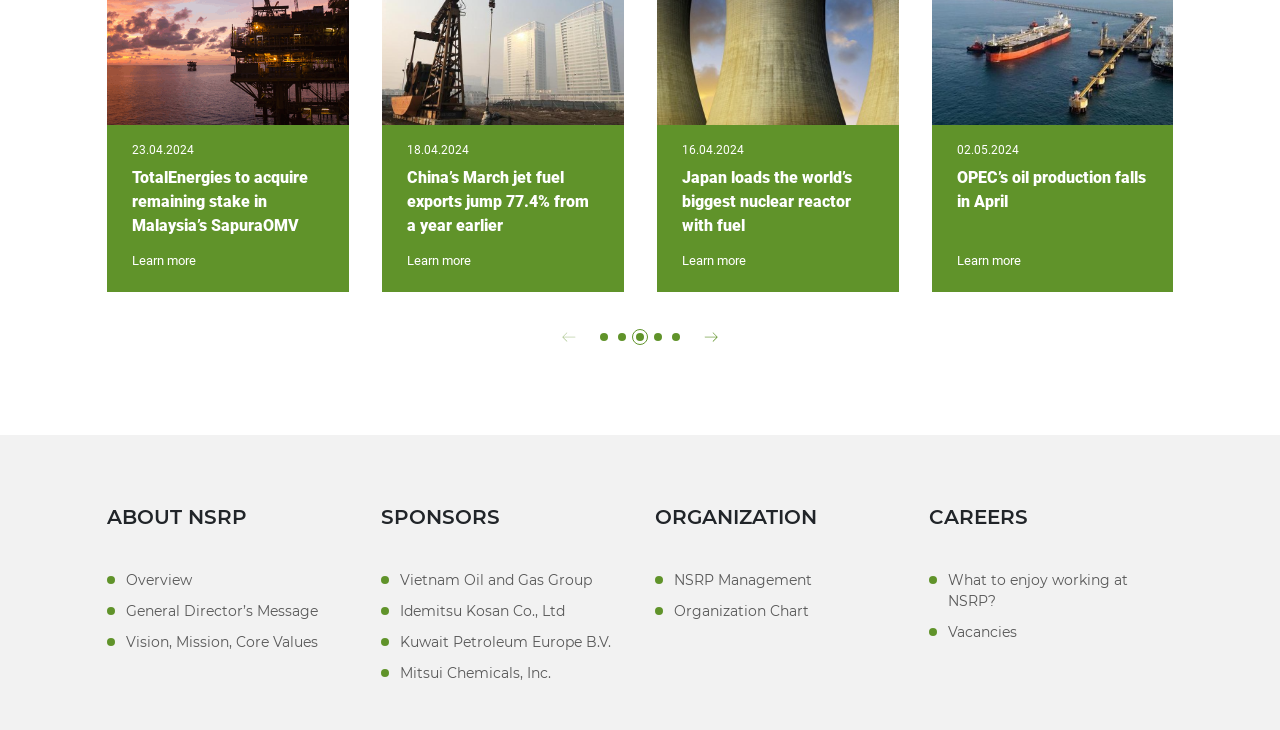Find and indicate the bounding box coordinates of the region you should select to follow the given instruction: "check vacancies".

[0.726, 0.852, 0.917, 0.881]